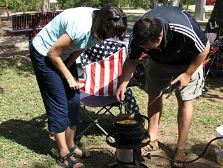Answer the following inquiry with a single word or phrase:
Is the event held indoors?

No